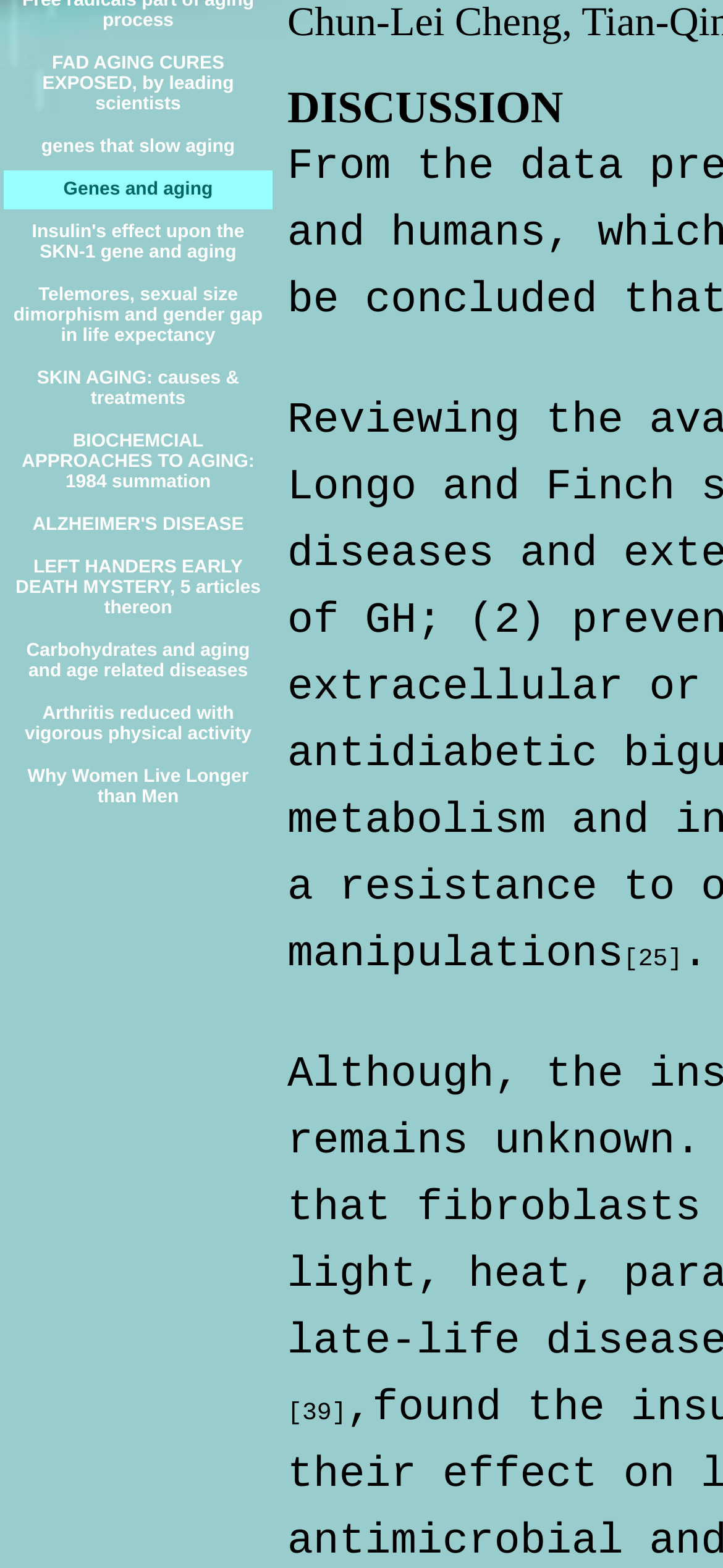Please determine the bounding box of the UI element that matches this description: Genes and aging. The coordinates should be given as (top-left x, top-left y, bottom-right x, bottom-right y), with all values between 0 and 1.

[0.088, 0.109, 0.294, 0.129]